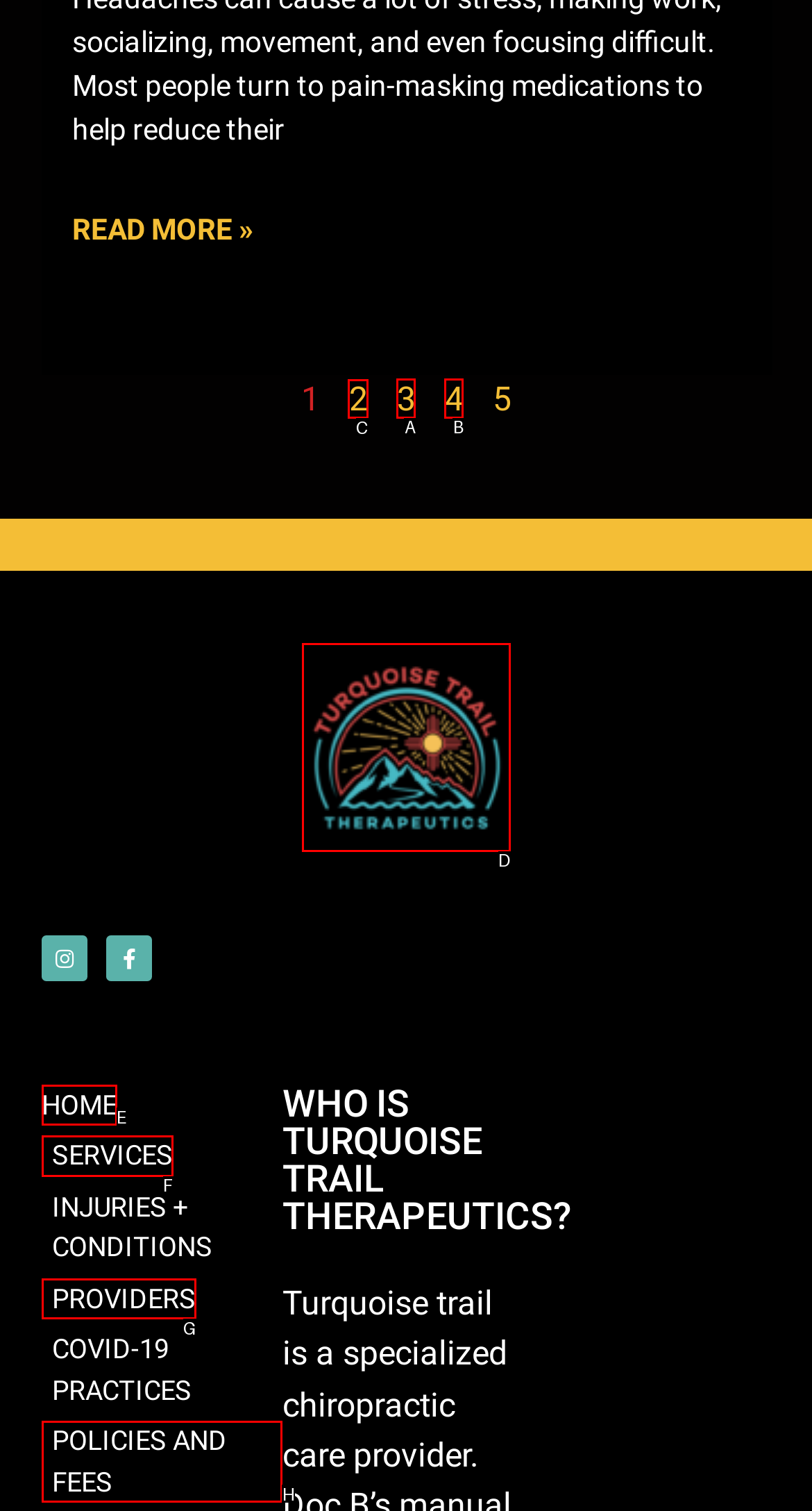Find the option you need to click to complete the following instruction: Go to page 2
Answer with the corresponding letter from the choices given directly.

C